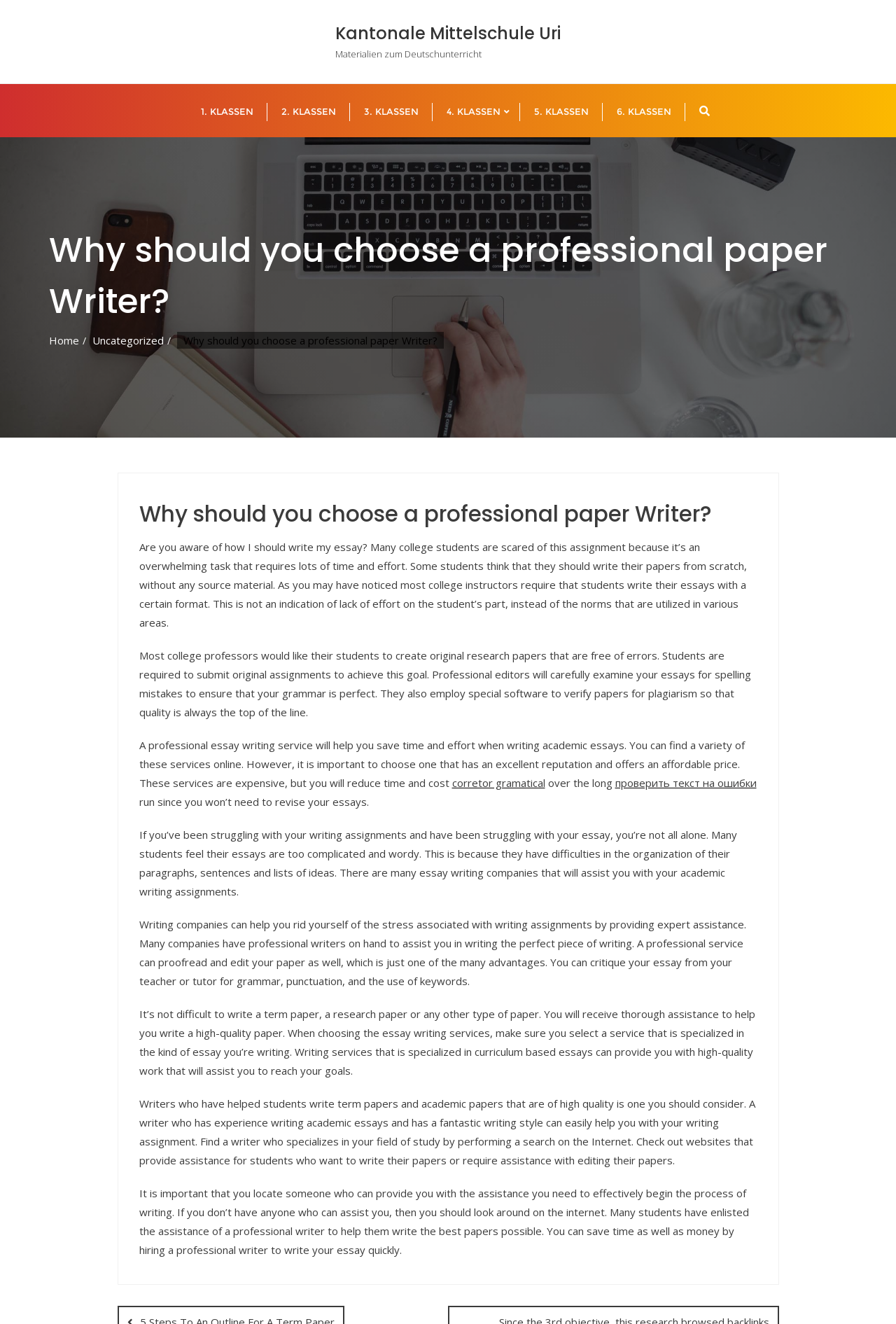How many classes are listed on the webpage?
Based on the visual details in the image, please answer the question thoroughly.

By examining the links on the webpage, I found that there are six classes listed, namely 1. KLASSEN, 2. KLASSEN, 3. KLASSEN, 4. KLASSEN, 5. KLASSEN, and 6. KLASSEN.